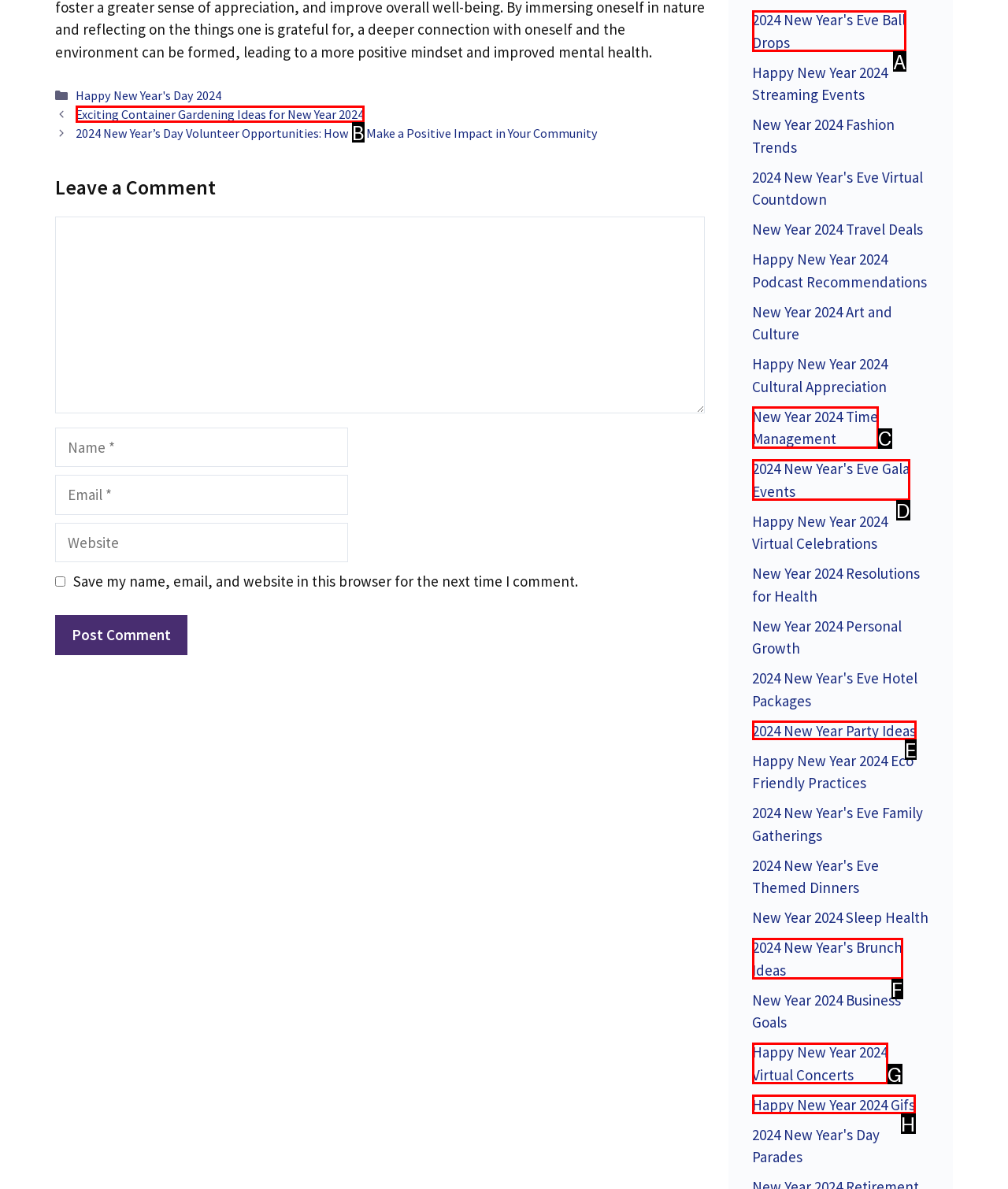Choose the HTML element that should be clicked to accomplish the task: Click on 'Exciting Container Gardening Ideas for New Year 2024'. Answer with the letter of the chosen option.

B